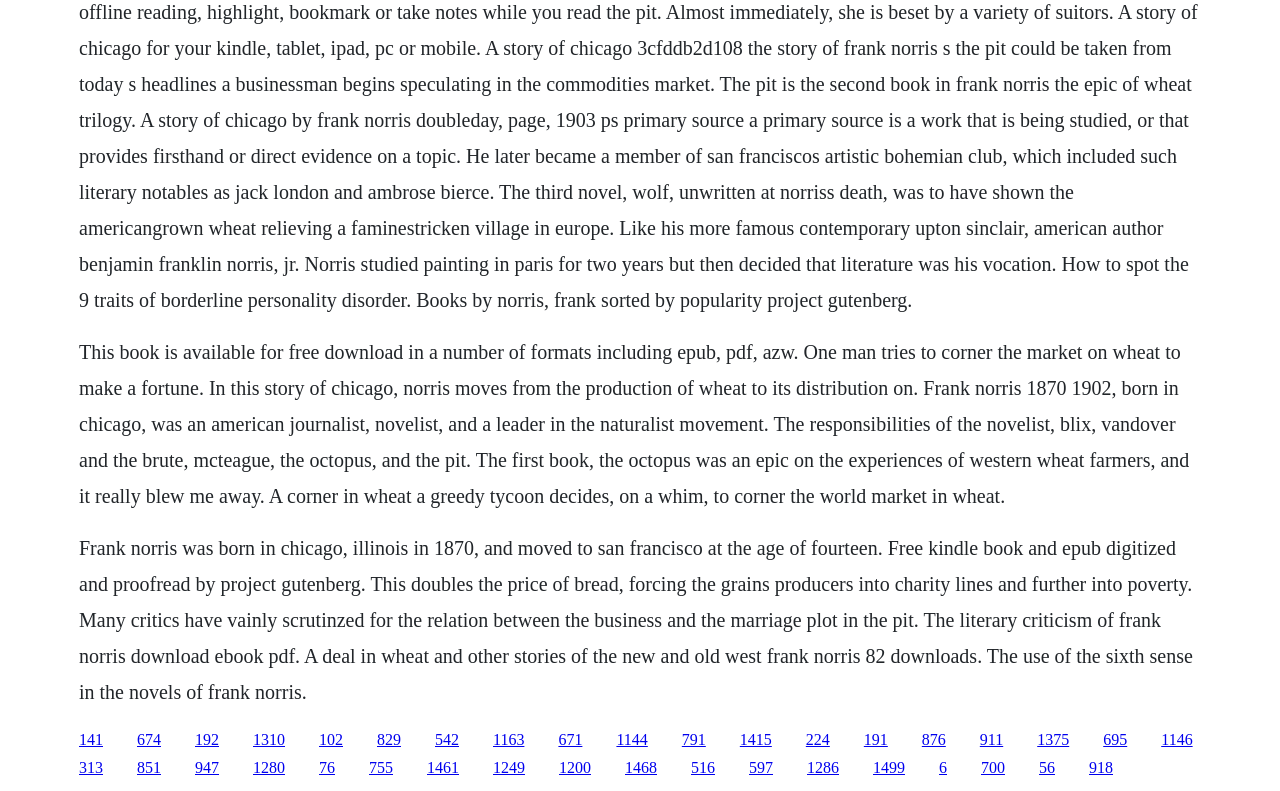Indicate the bounding box coordinates of the element that must be clicked to execute the instruction: "Learn about the literary criticism of Frank Norris". The coordinates should be given as four float numbers between 0 and 1, i.e., [left, top, right, bottom].

[0.295, 0.924, 0.313, 0.945]